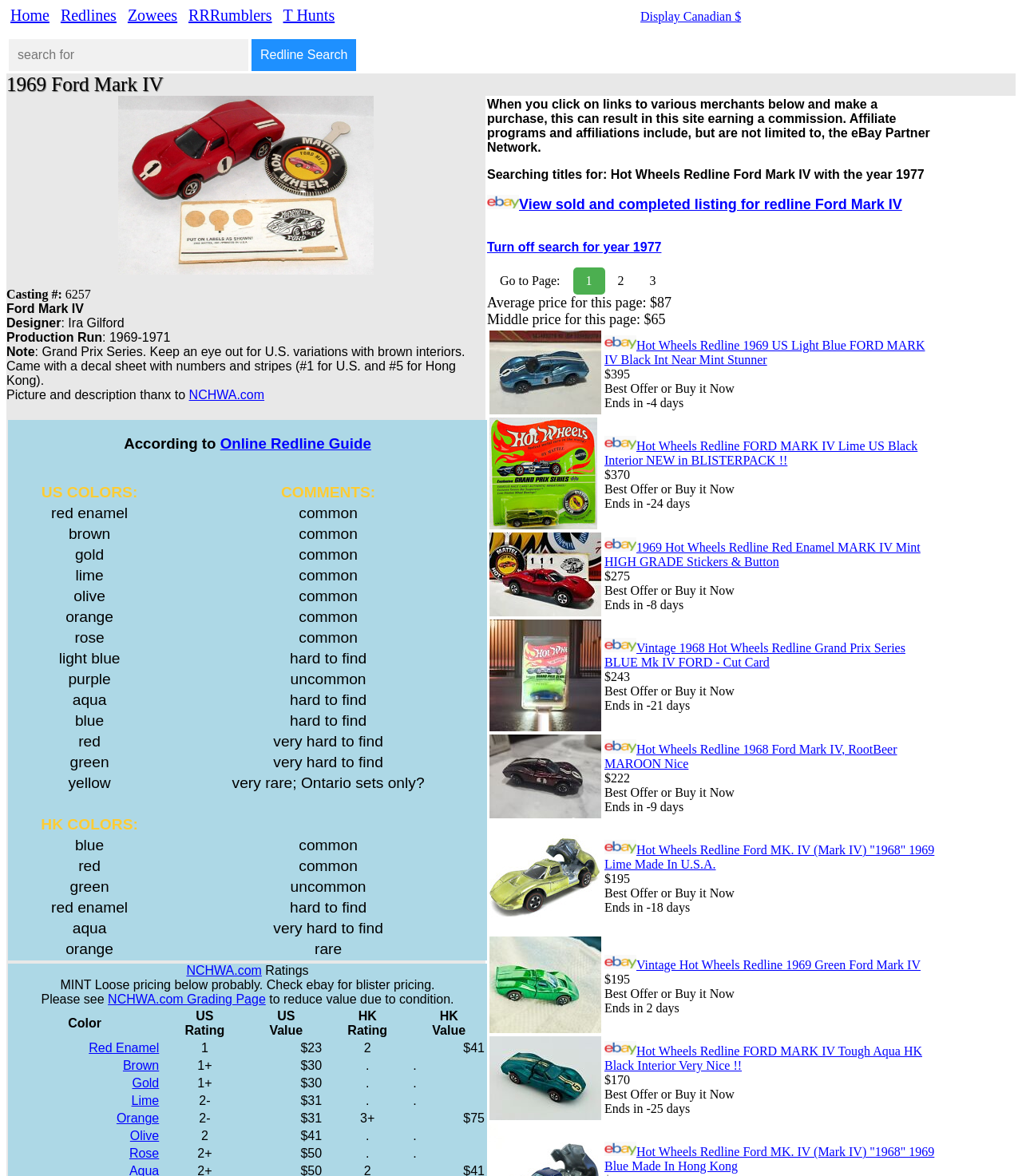Based on what you see in the screenshot, provide a thorough answer to this question: What is the color of the Ford Mark IV that is very hard to find?

The color of the Ford Mark IV that is very hard to find can be found in the table that lists the colors and their availability. The table is located near the bottom of the webpage. The text 'red' is displayed in the table with the comment 'very hard to find'.